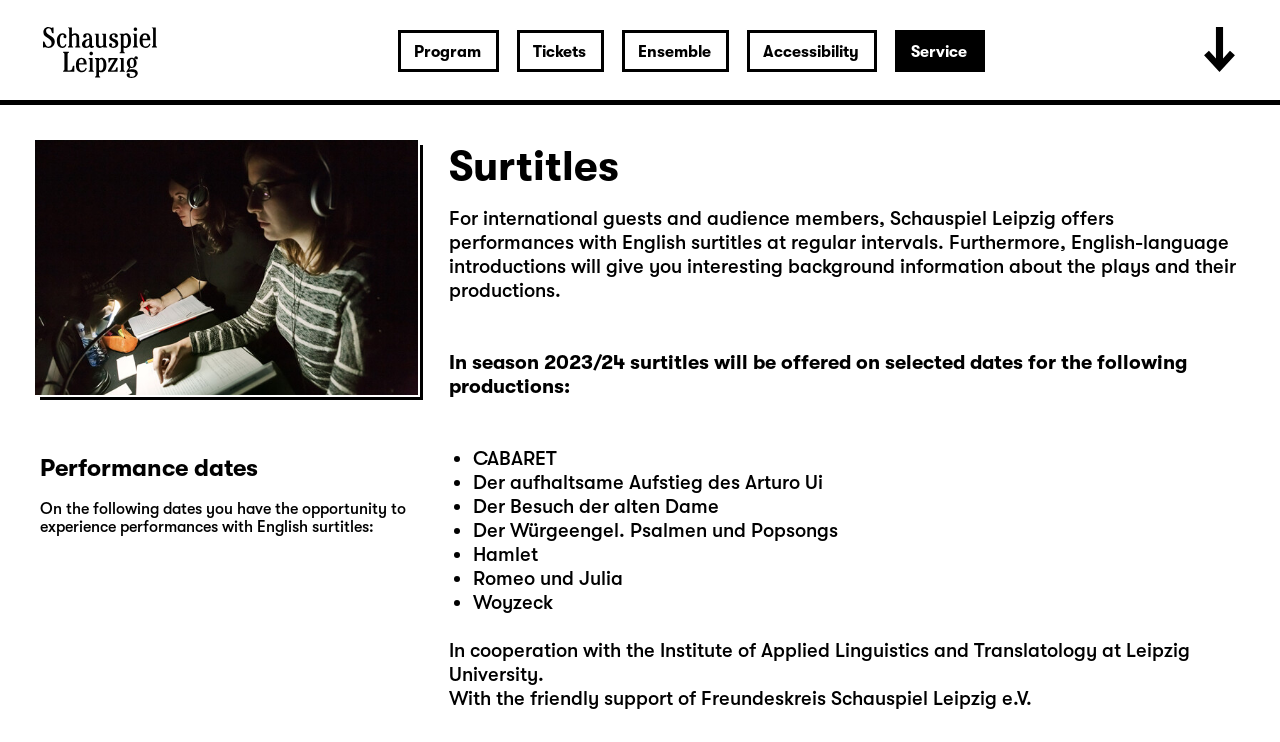What is the name of the organization providing friendly support to Schauspiel Leipzig?
Using the image as a reference, give a one-word or short phrase answer.

Freundeskreis Schauspiel Leipzig e.V.